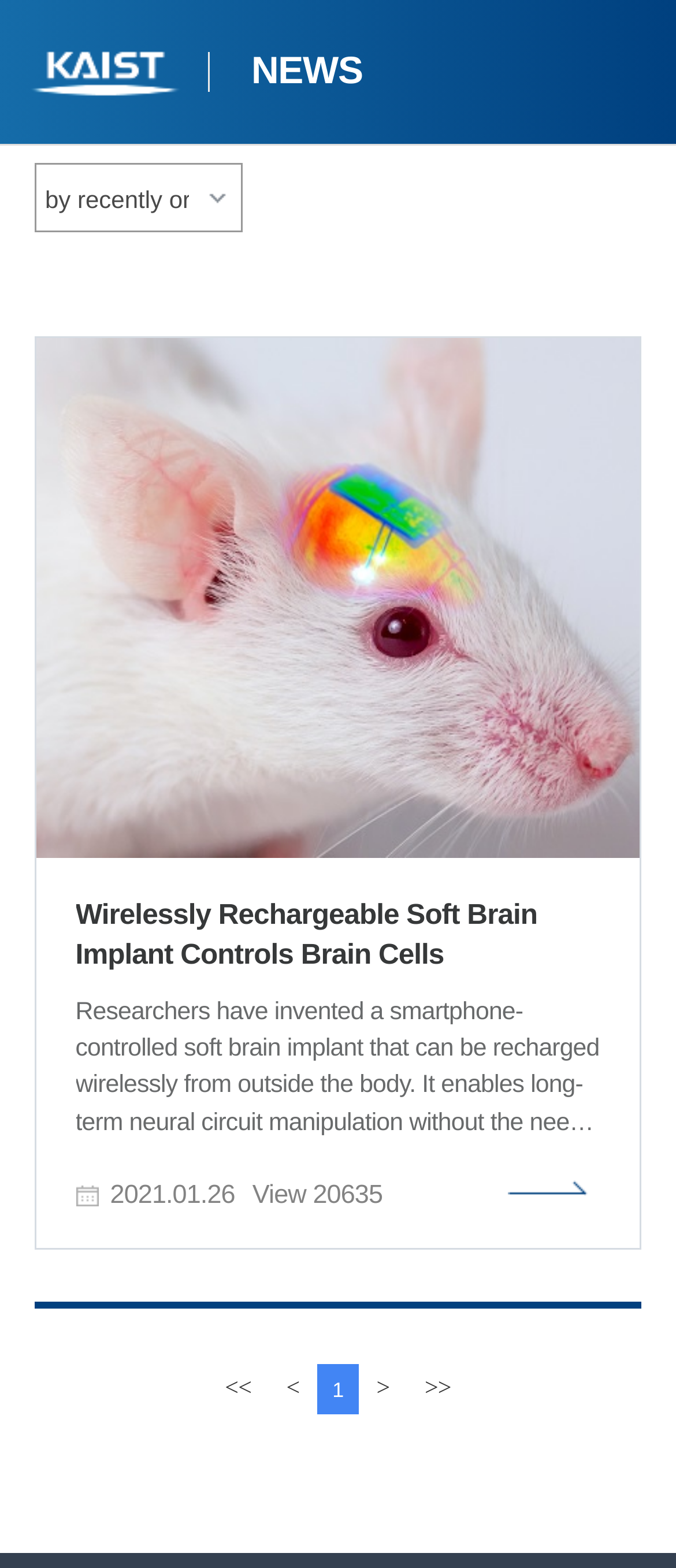What is the topic of the latest article?
Based on the image, respond with a single word or phrase.

Wirelessly Rechargeable Soft Brain Implant